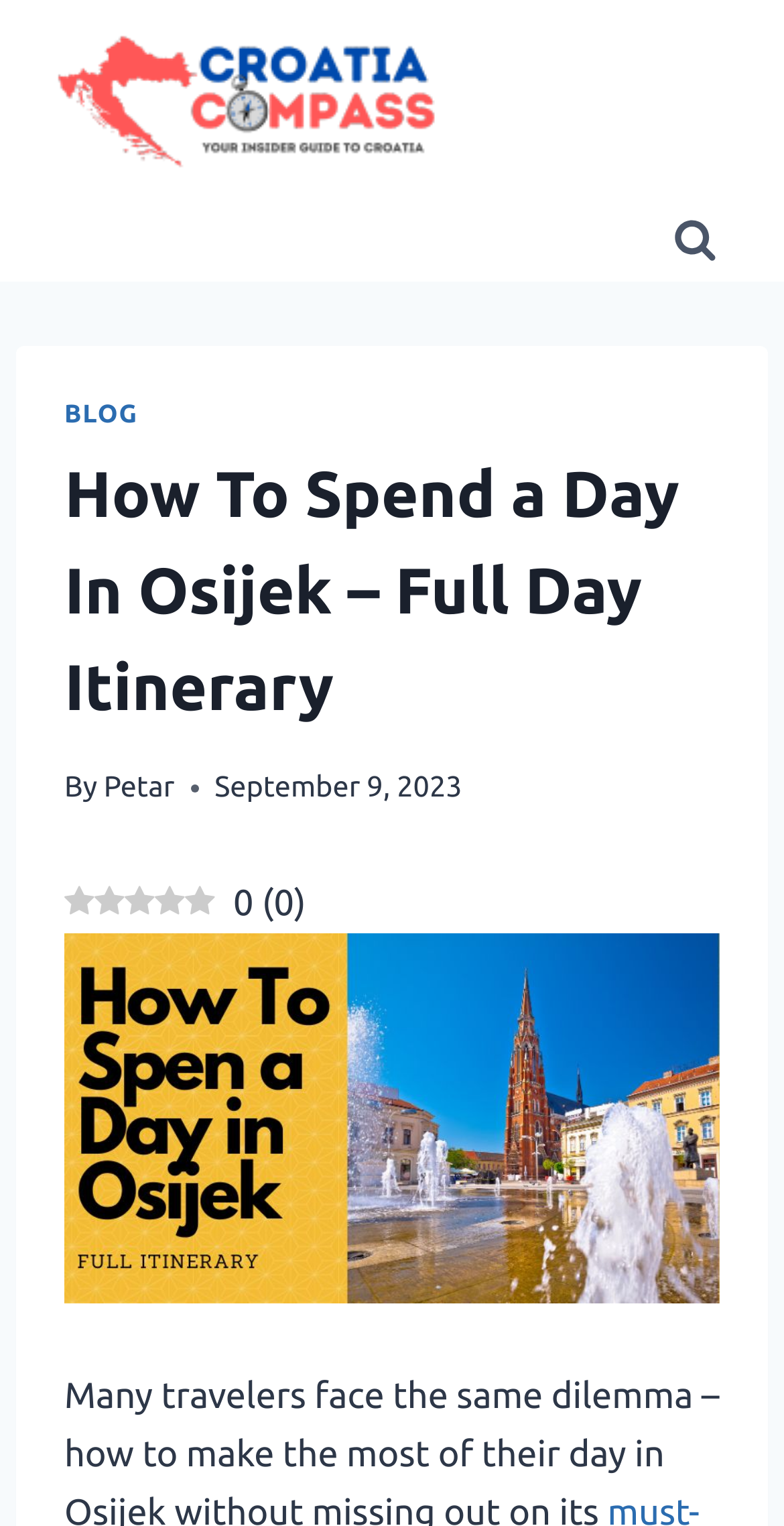Analyze the image and provide a detailed answer to the question: Who is the author of this article?

I found the author's name by looking at the section below the main heading, where it says 'By' followed by a link with the text 'Petar'.